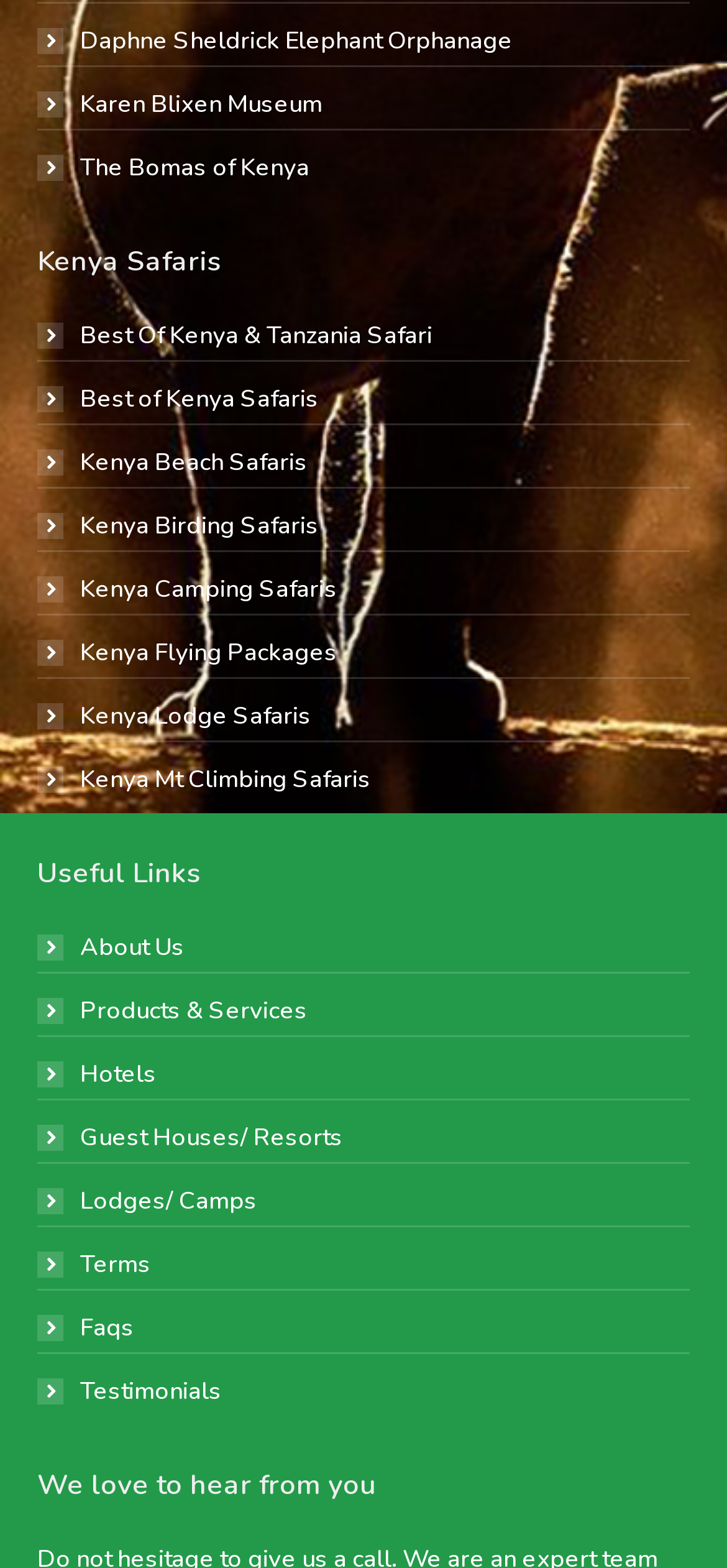Using the webpage screenshot, find the UI element described by Hotels. Provide the bounding box coordinates in the format (top-left x, top-left y, bottom-right x, bottom-right y), ensuring all values are floating point numbers between 0 and 1.

[0.051, 0.673, 0.215, 0.697]